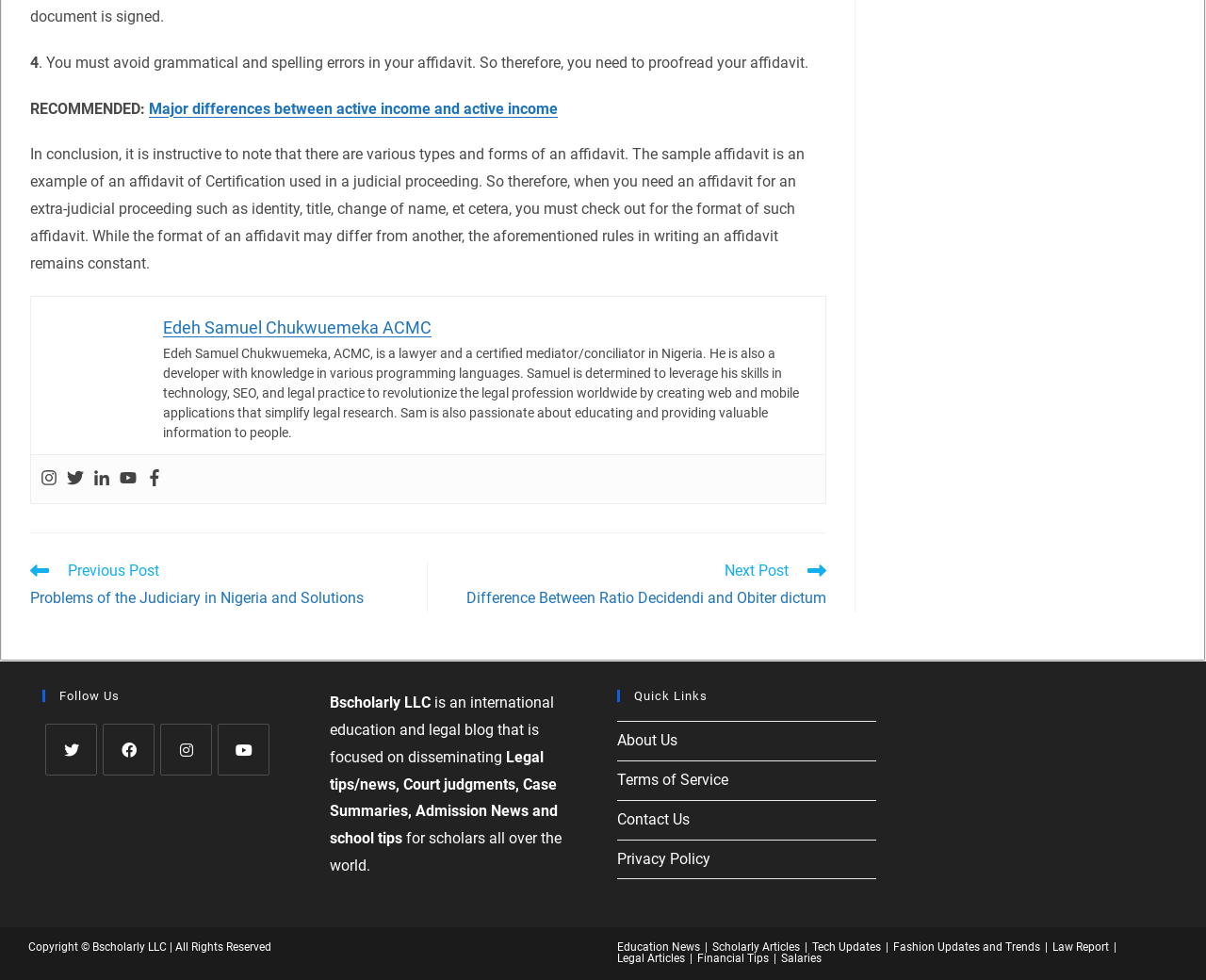Determine the bounding box coordinates of the UI element described by: "Fashion Updates and Trends".

[0.741, 0.959, 0.862, 0.973]